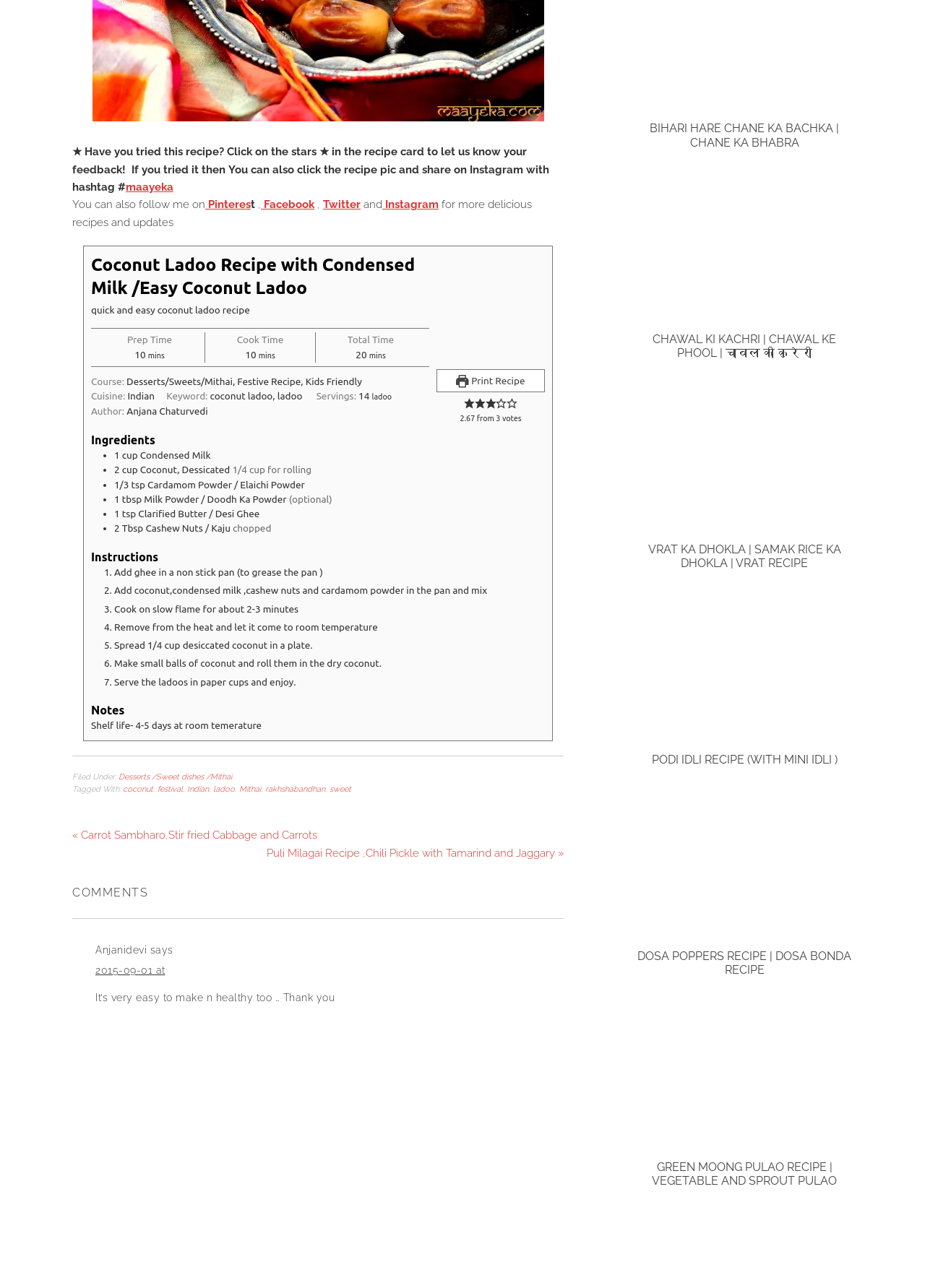Find the bounding box coordinates of the area that needs to be clicked in order to achieve the following instruction: "Follow on Pinterest". The coordinates should be specified as four float numbers between 0 and 1, i.e., [left, top, right, bottom].

[0.222, 0.154, 0.271, 0.164]